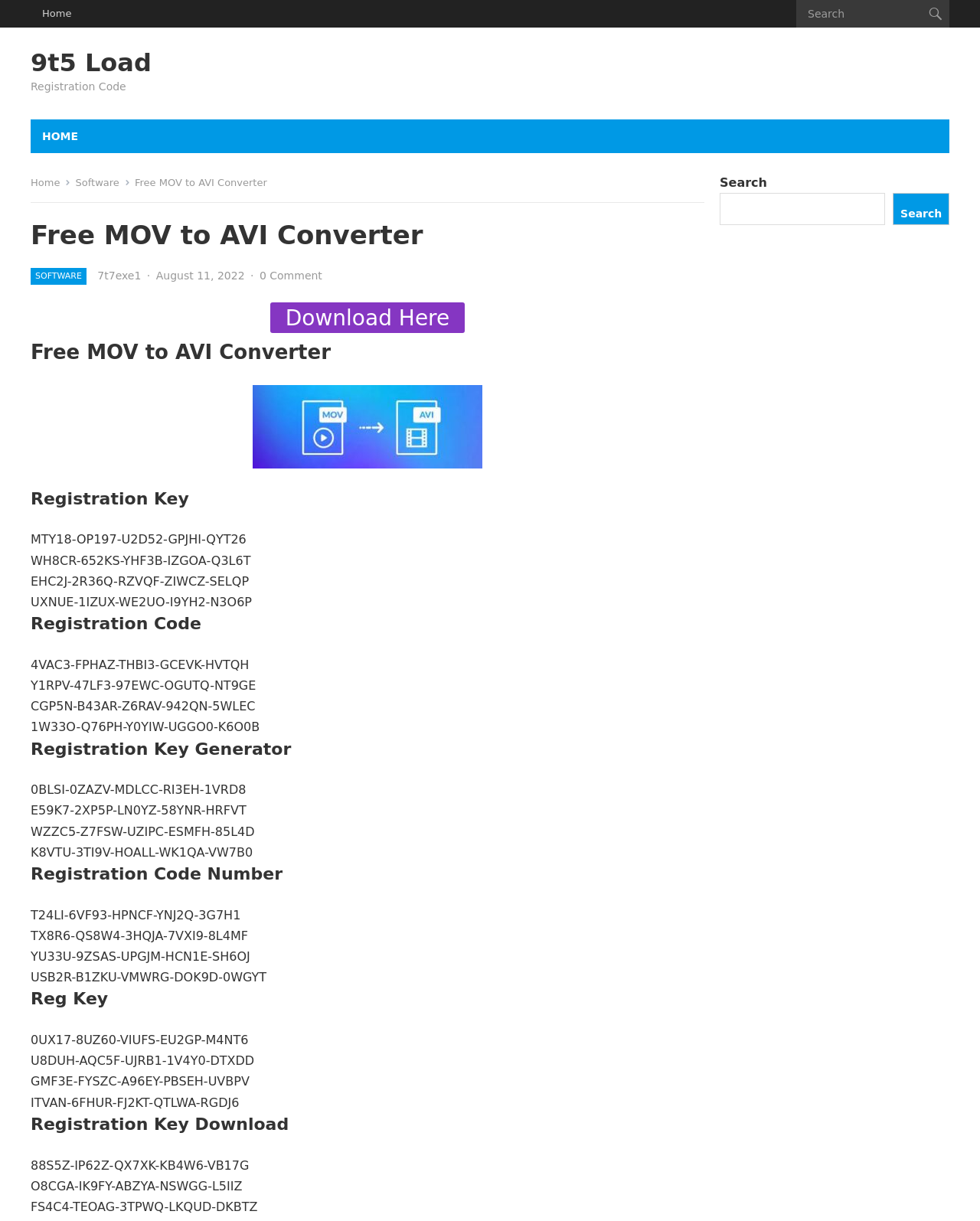Find and indicate the bounding box coordinates of the region you should select to follow the given instruction: "Download the software".

[0.276, 0.247, 0.474, 0.272]